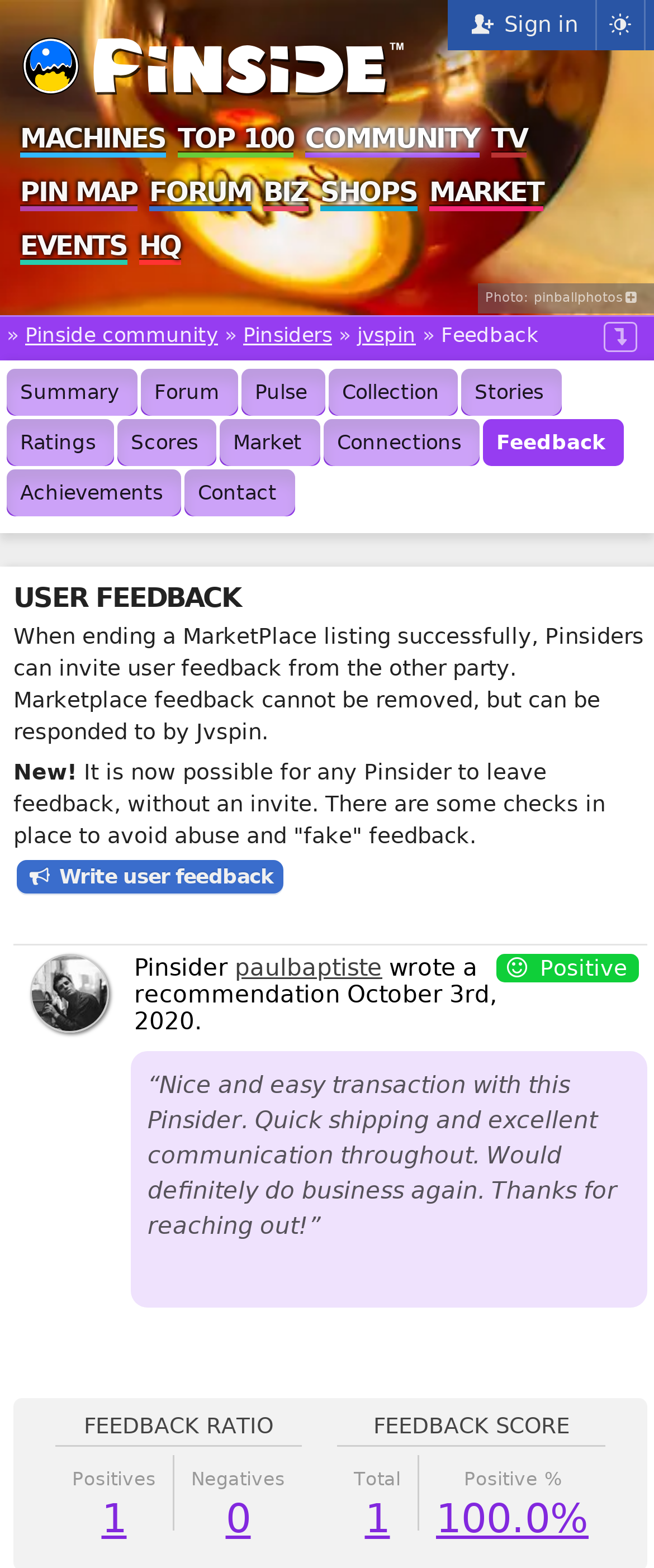Determine the bounding box coordinates of the area to click in order to meet this instruction: "View Pinside community".

[0.038, 0.207, 0.333, 0.222]